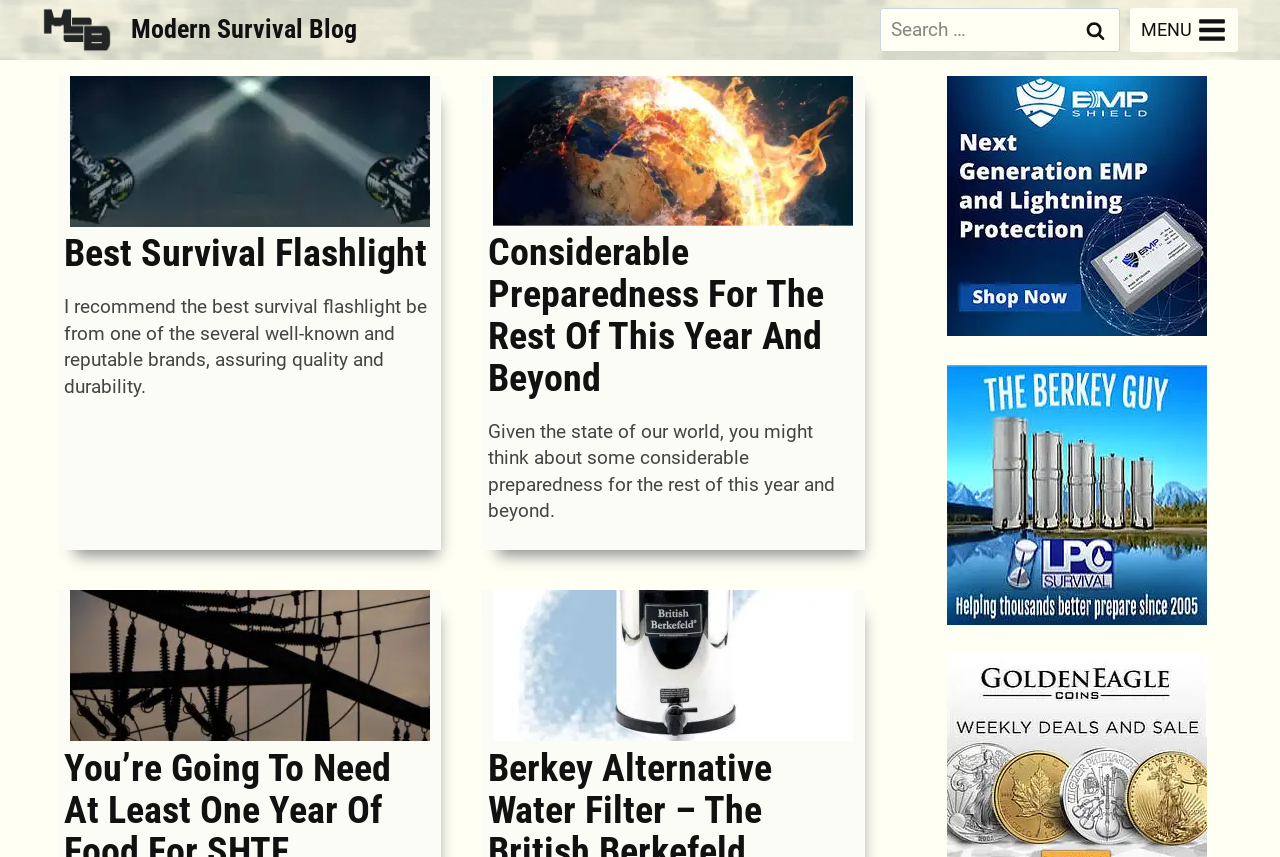How many articles are on the webpage?
Using the image as a reference, give a one-word or short phrase answer.

3